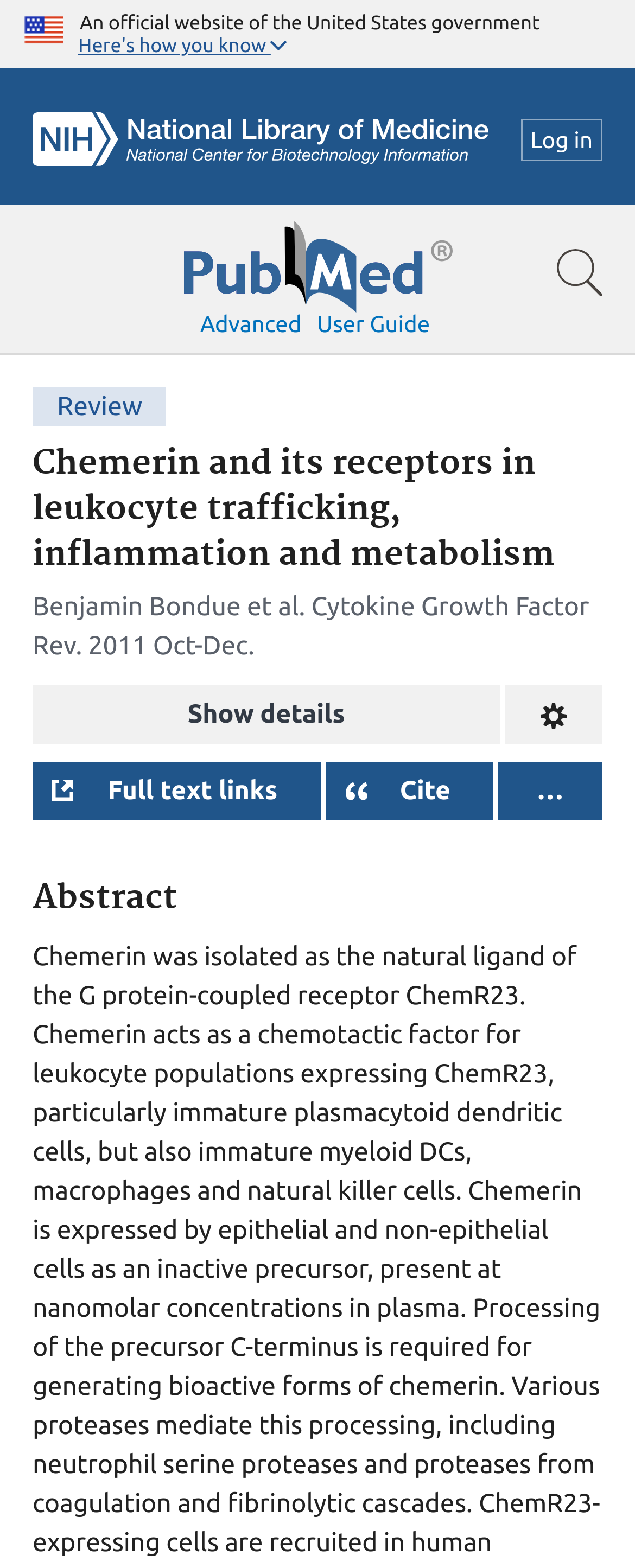Kindly provide the bounding box coordinates of the section you need to click on to fulfill the given instruction: "Cite the article".

[0.63, 0.495, 0.71, 0.513]